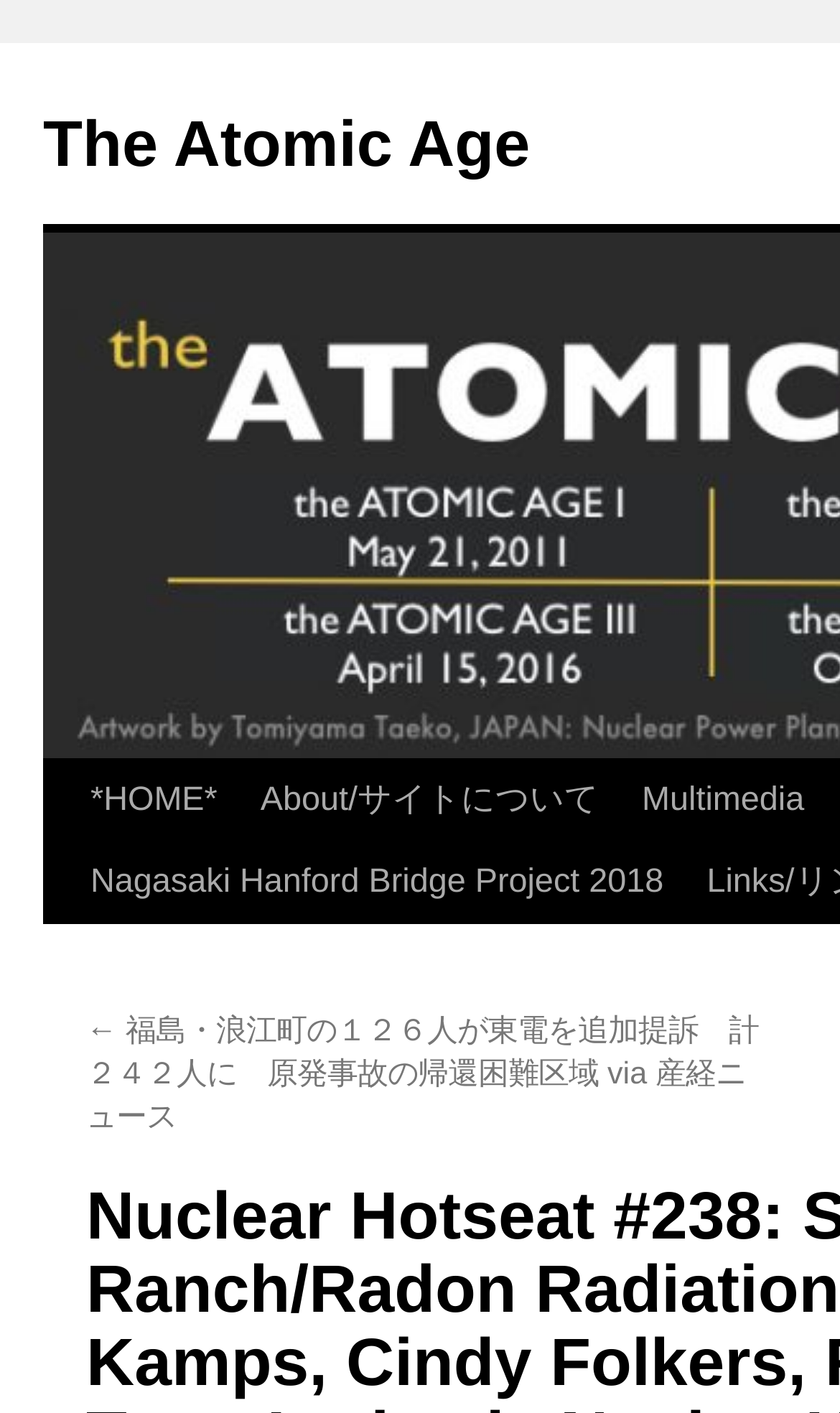Identify the bounding box coordinates of the HTML element based on this description: "Skip to content".

[0.049, 0.537, 0.1, 0.71]